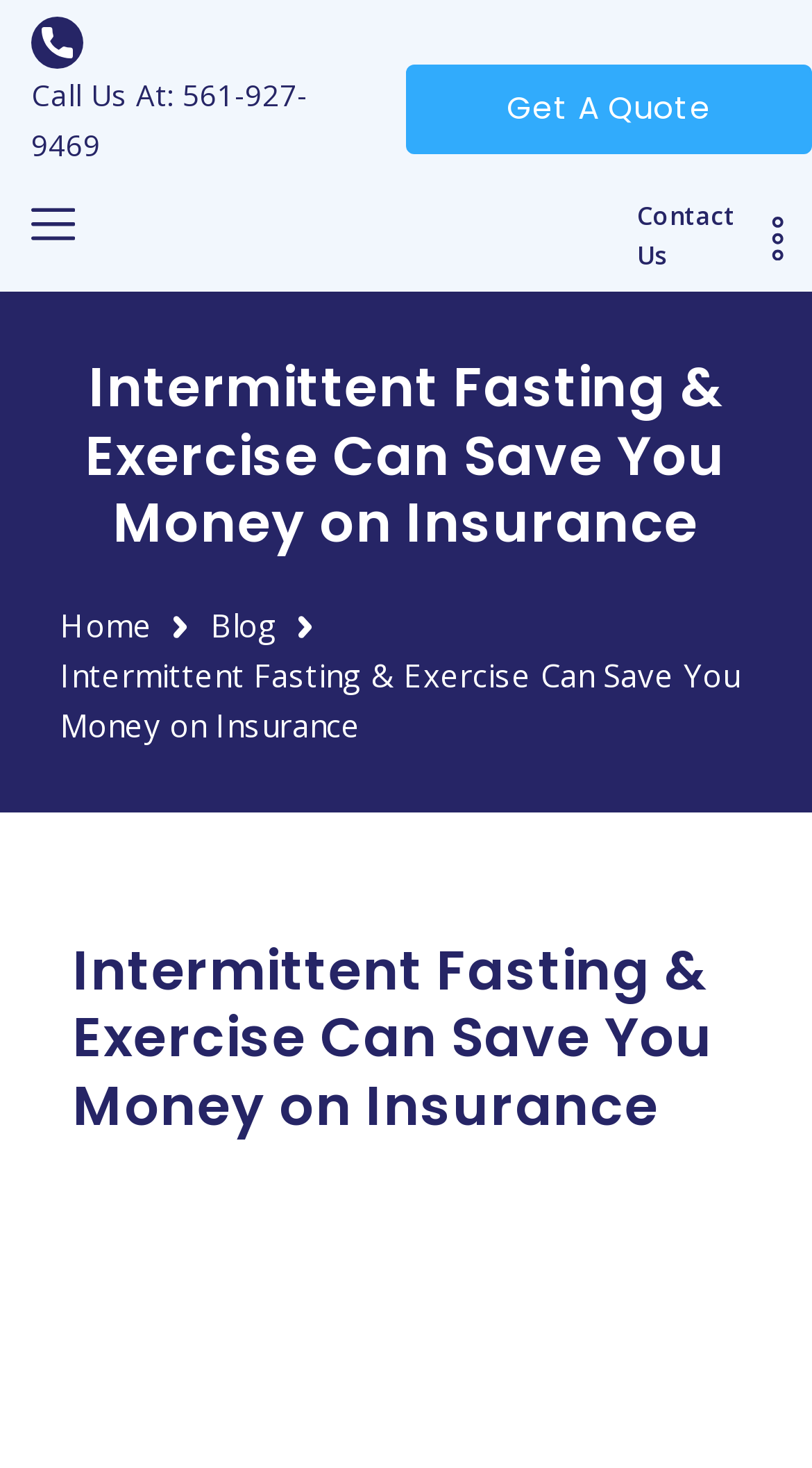How many images are on the webpage?
Examine the screenshot and reply with a single word or phrase.

5